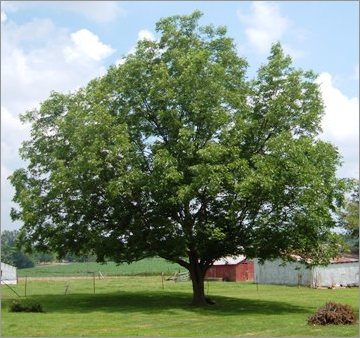What practice led to improved nut yields and quality in pecan cultivation?
Look at the image and answer with only one word or phrase.

Grafting